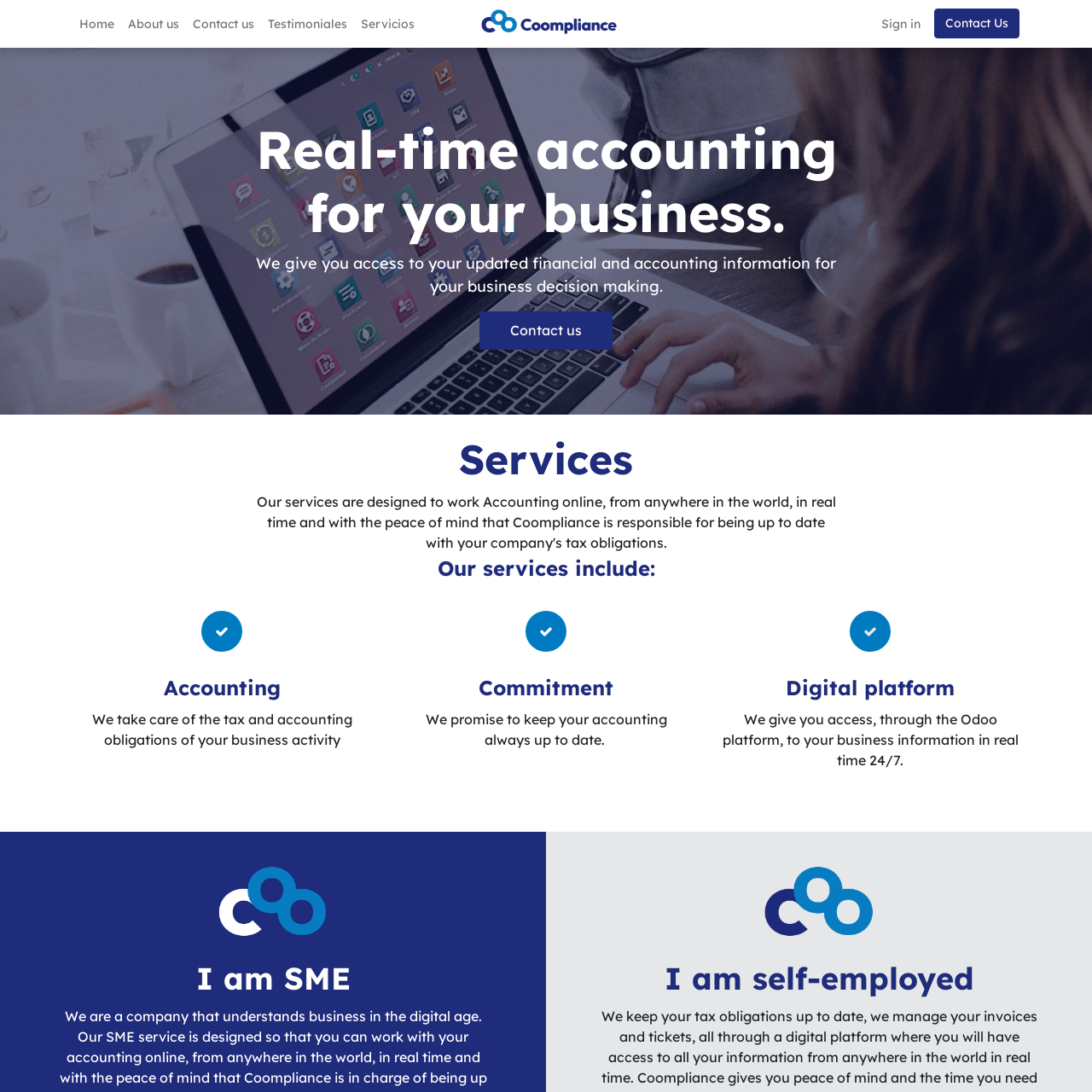What is the call-to-action?
Please provide a single word or phrase based on the screenshot.

Contact us